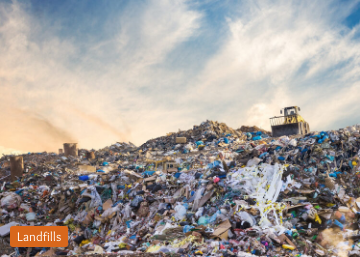Describe every aspect of the image in depth.

The image depicts a sprawling landfill site under a picturesque sky, showcasing the vast accumulation of waste materials. The foreground is dominated by heaps of garbage, including plastic and various debris, contrasting sharply with the serene backdrop. A bulldozer is visible at the right, actively working to manage the trash. At the bottom left, a label reads "Landfills," indicating the subject matter of this scene. This visual serves as a stark reminder of the scale of modern waste disposal challenges, highlighting the importance of effective waste management practices and the environmental impact of landfills.